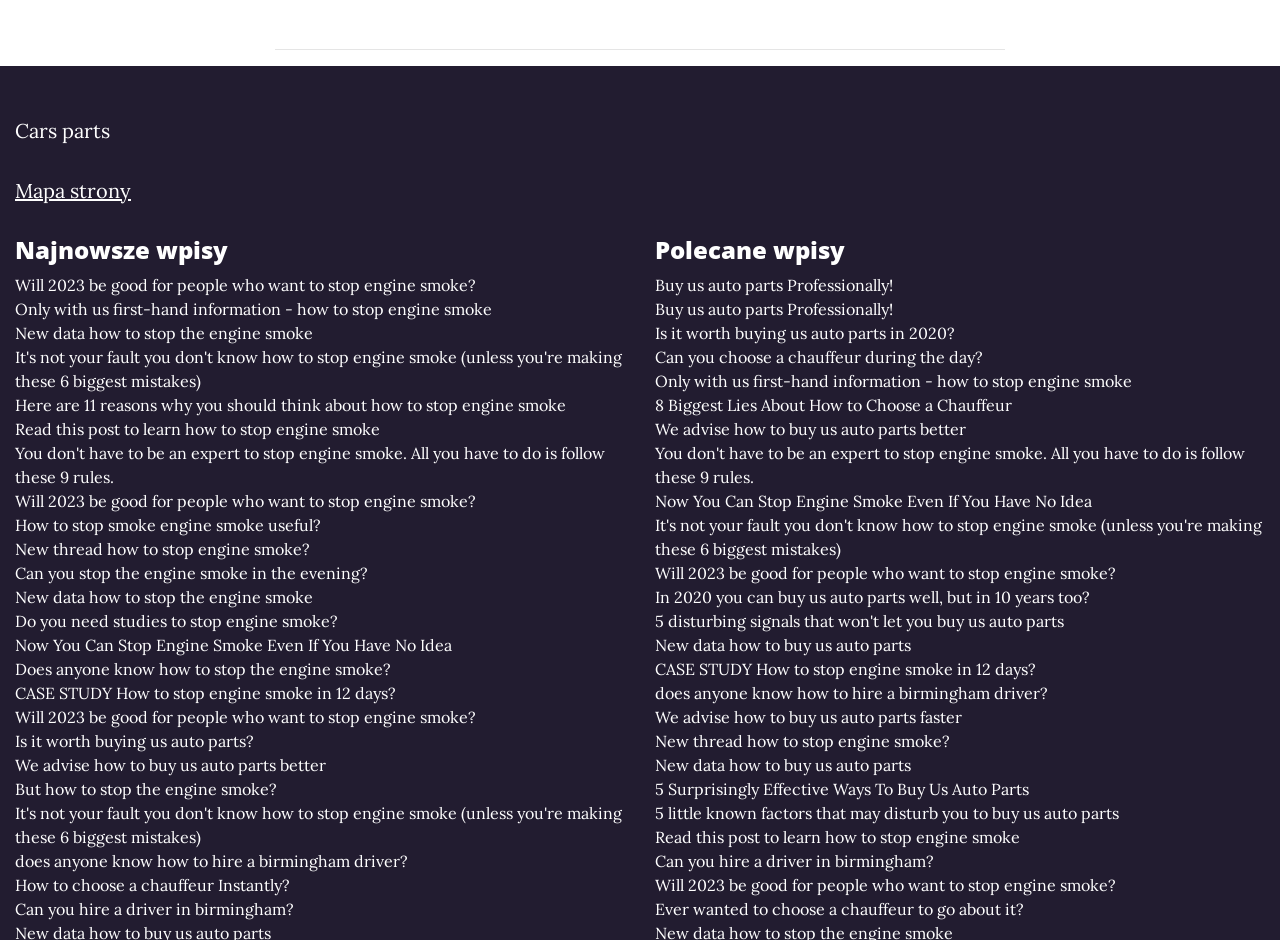Please respond to the question using a single word or phrase:
What type of parts are recommended to buy?

US auto parts